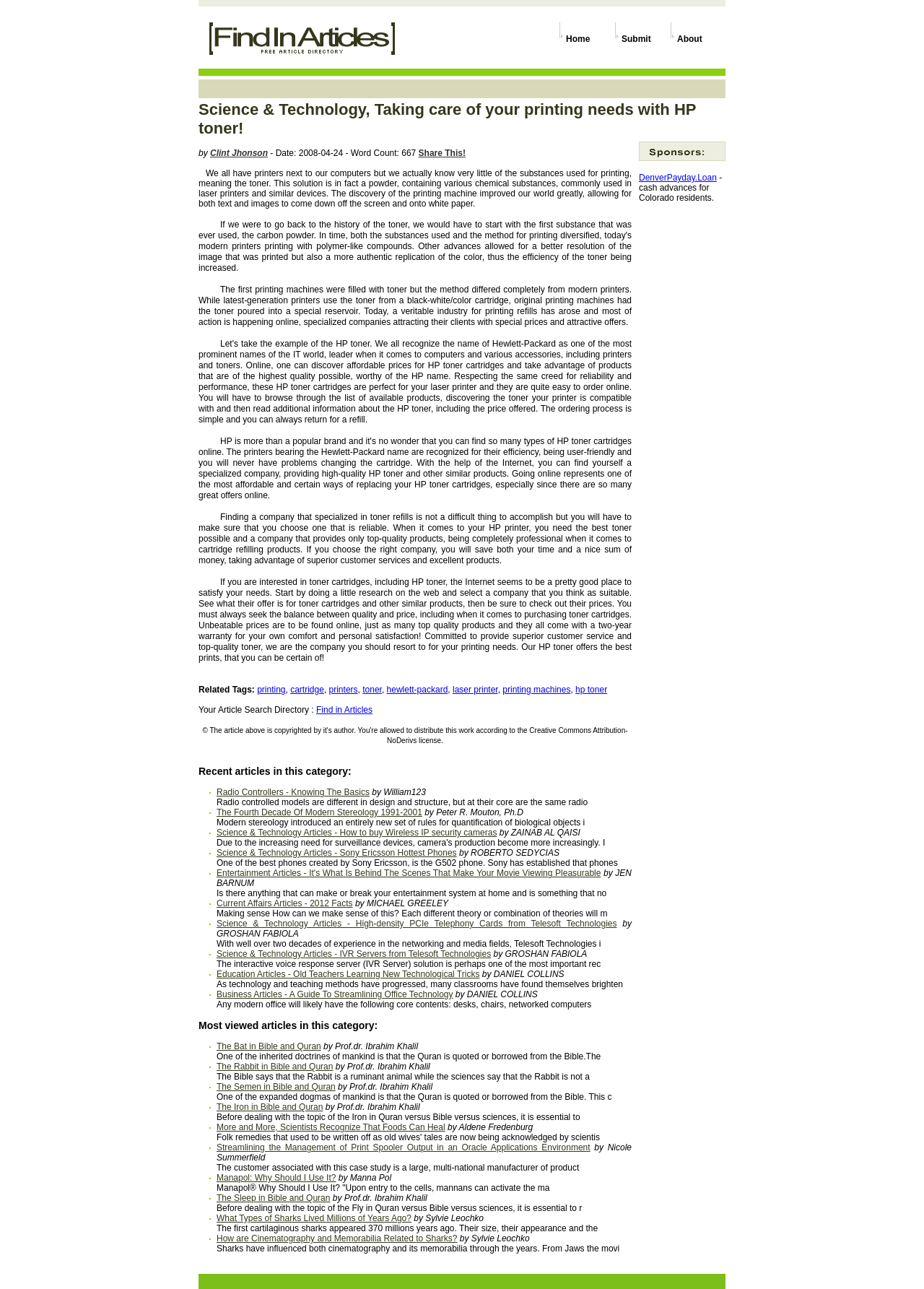Specify the bounding box coordinates of the area to click in order to execute this command: 'Click on the 'About' link'. The coordinates should consist of four float numbers ranging from 0 to 1, and should be formatted as [left, top, right, bottom].

[0.725, 0.017, 0.785, 0.044]